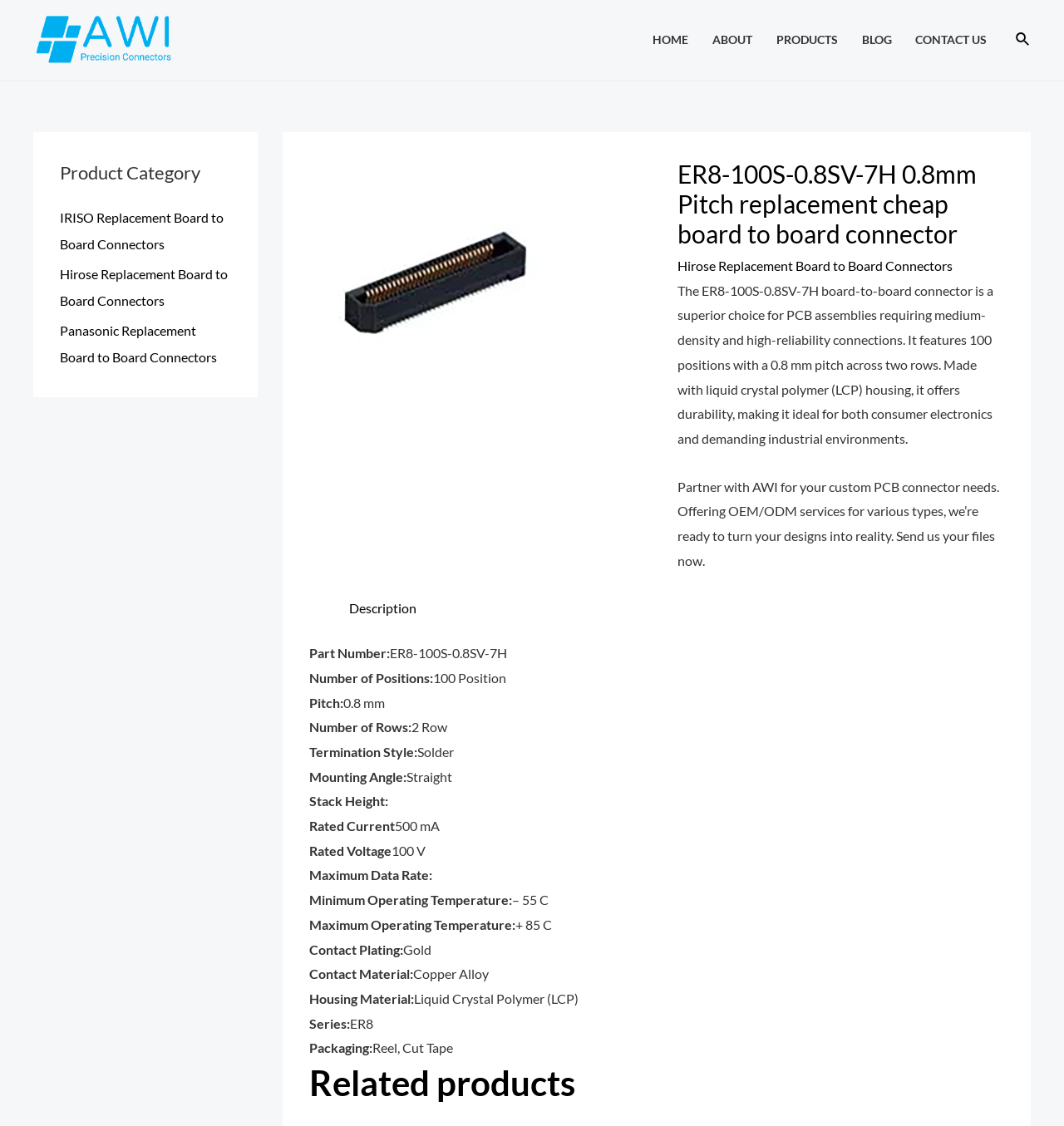Locate the bounding box coordinates of the clickable area to execute the instruction: "View the 'ER8-100S-0.8SV-7H' product description". Provide the coordinates as four float numbers between 0 and 1, represented as [left, top, right, bottom].

[0.291, 0.243, 0.525, 0.257]